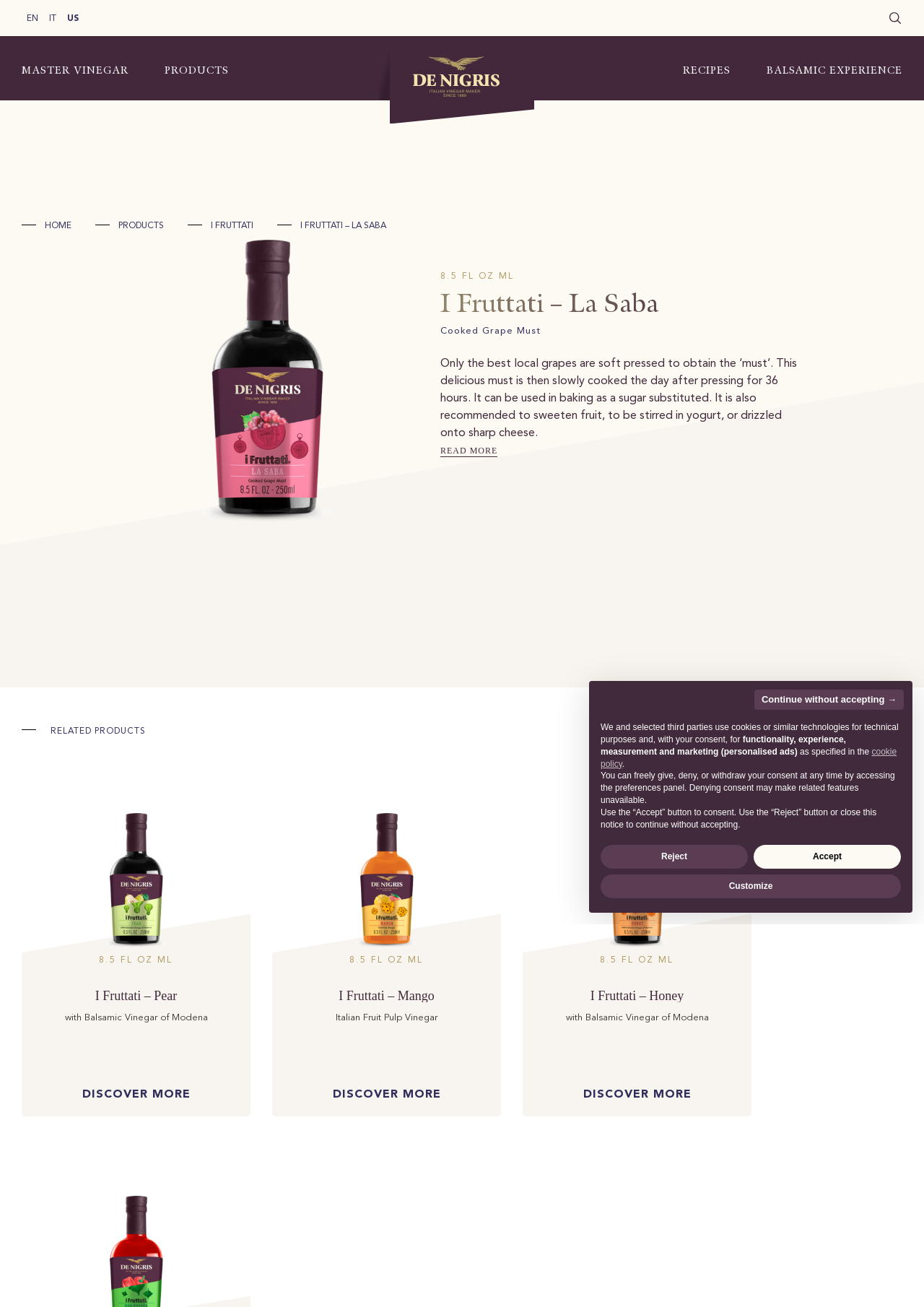Based on the element description Continue without accepting →, identify the bounding box coordinates for the UI element. The coordinates should be in the format (top-left x, top-left y, bottom-right x, bottom-right y) and within the 0 to 1 range.

[0.816, 0.528, 0.978, 0.543]